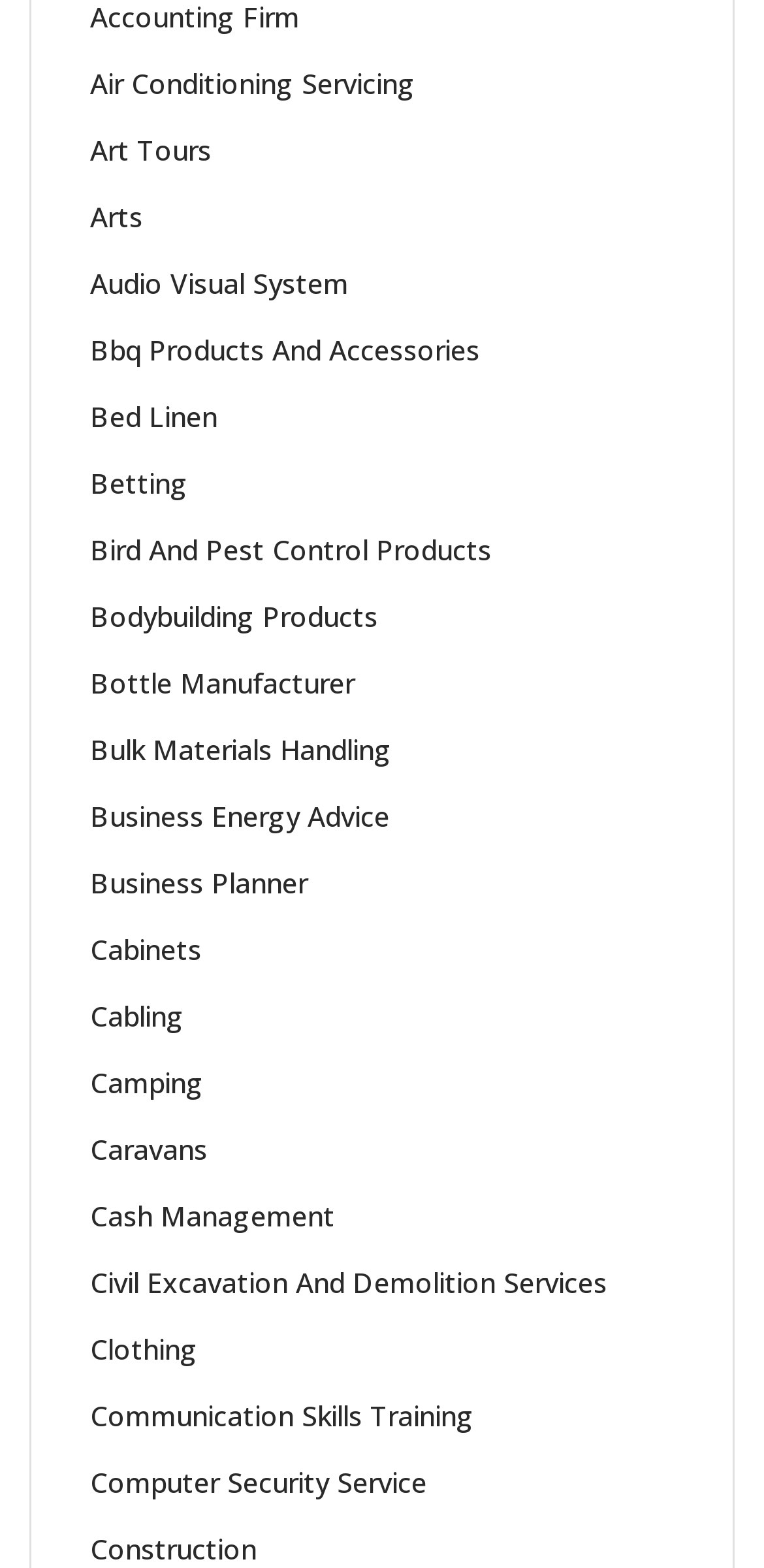Is there a category related to clothing?
Please provide a single word or phrase in response based on the screenshot.

Yes